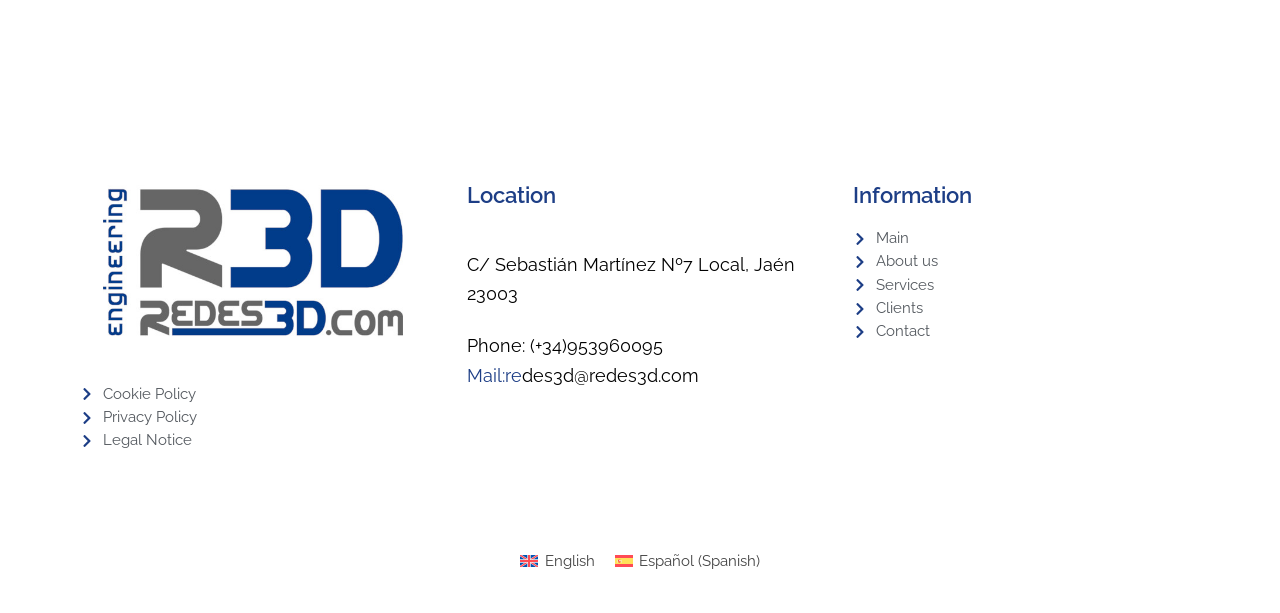What is the company's phone number?
Craft a detailed and extensive response to the question.

I found the phone number by looking at the 'Location' section, where it is listed as 'Phone: (+34)953960095'.